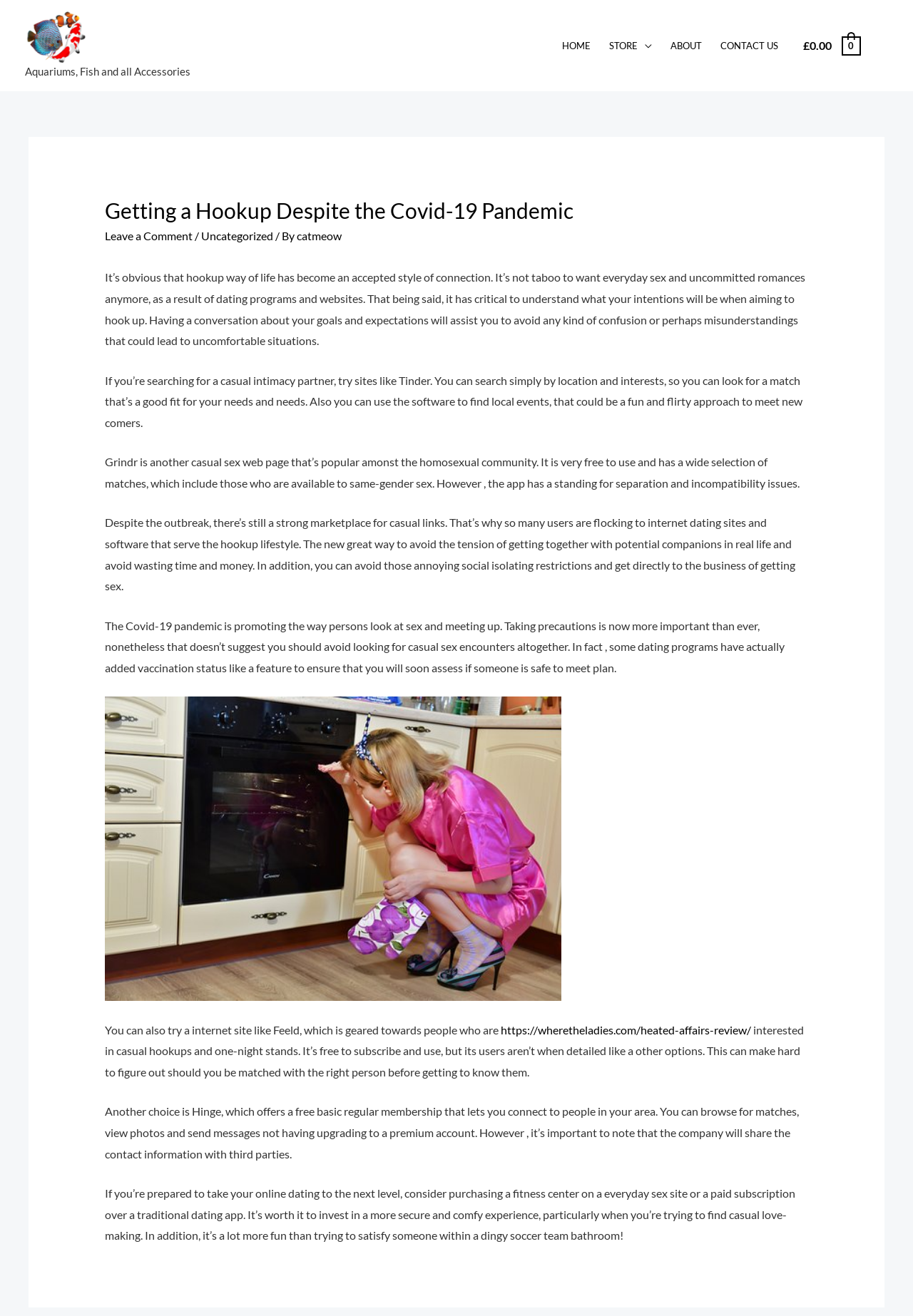Identify the bounding box coordinates for the element that needs to be clicked to fulfill this instruction: "Click on the 'CONTACT US' link". Provide the coordinates in the format of four float numbers between 0 and 1: [left, top, right, bottom].

[0.779, 0.016, 0.862, 0.054]